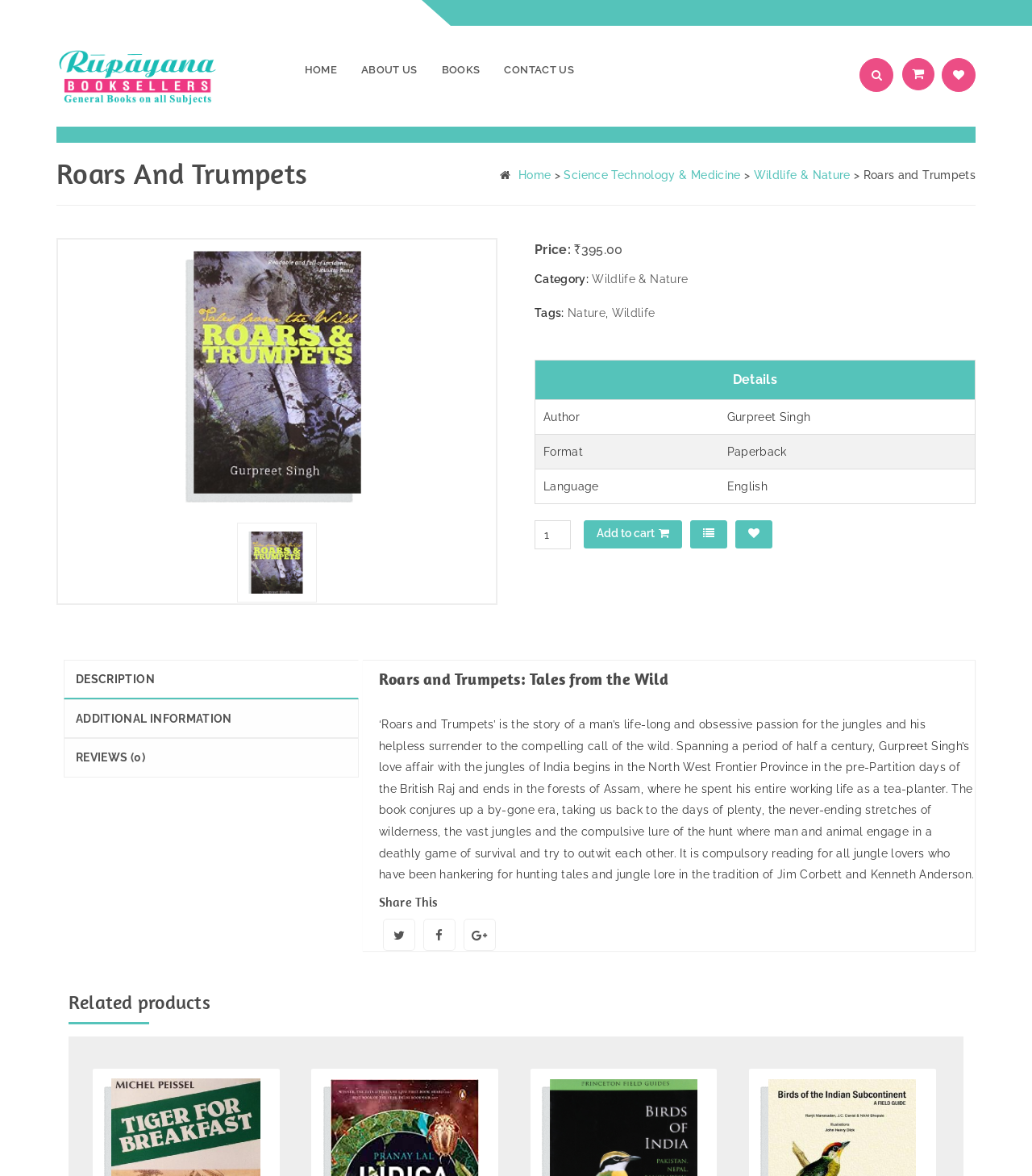Identify the bounding box coordinates for the element you need to click to achieve the following task: "Add to cart". Provide the bounding box coordinates as four float numbers between 0 and 1, in the form [left, top, right, bottom].

[0.565, 0.442, 0.661, 0.464]